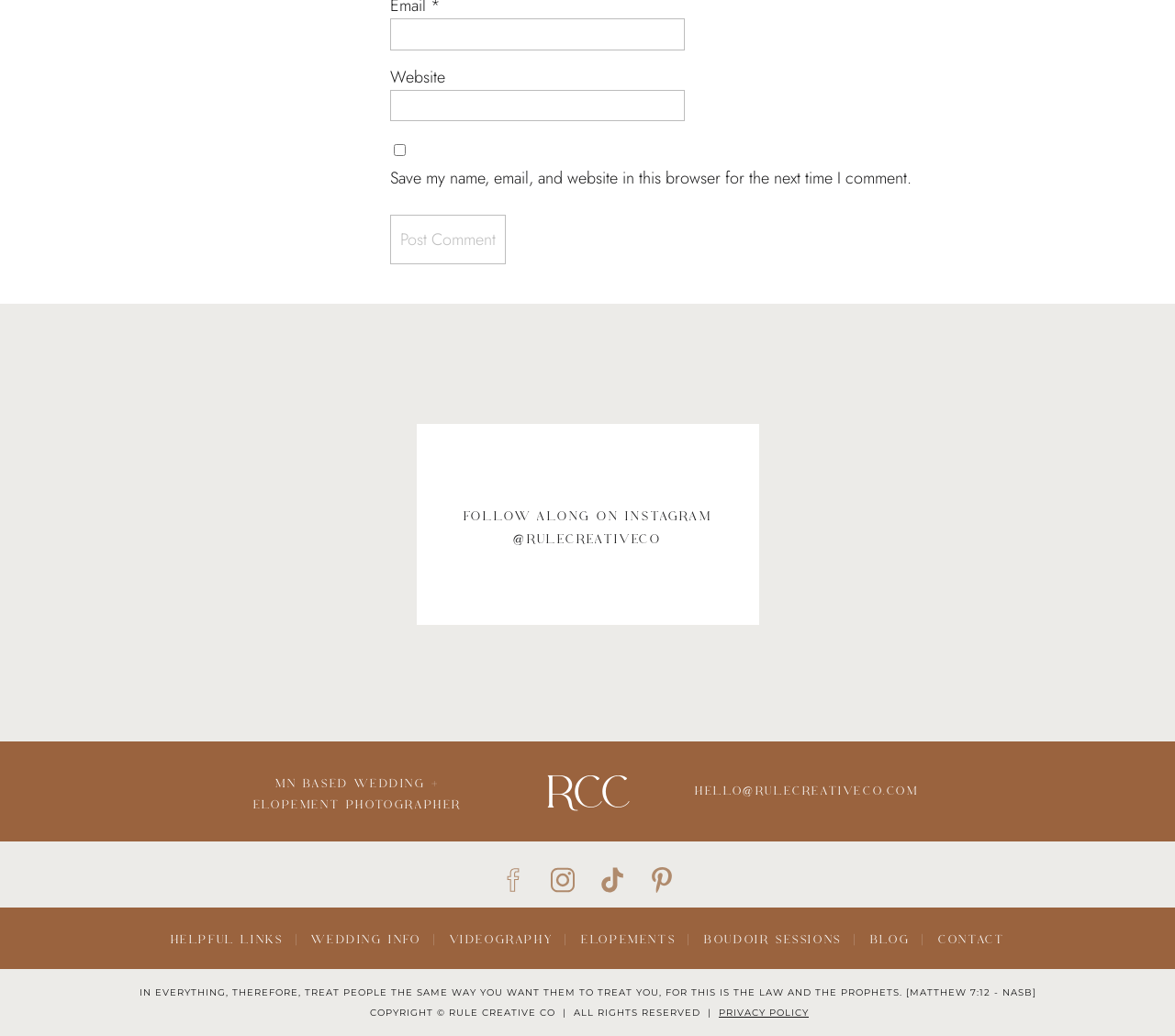What is the contact email of the photographer?
By examining the image, provide a one-word or phrase answer.

HELLO@RULECREATIVECO.COM